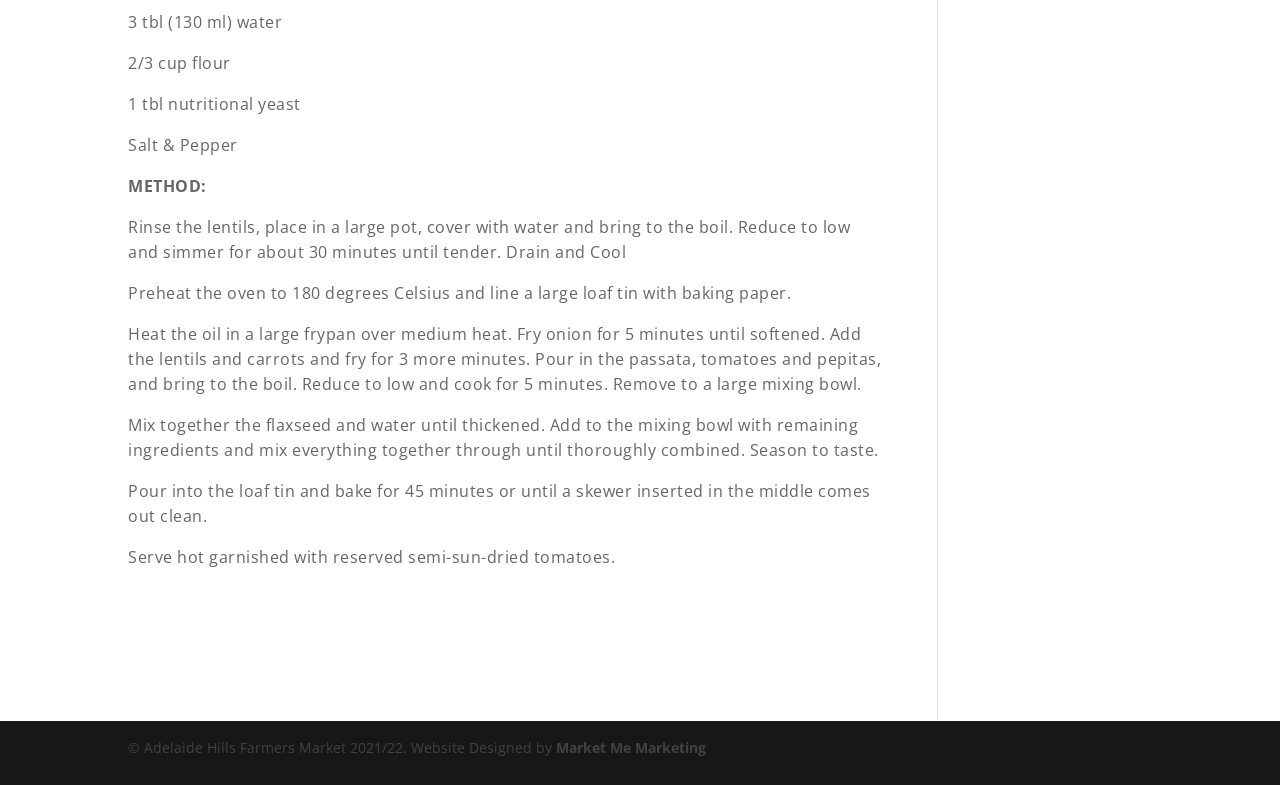What is the last step in the method?
Using the information presented in the image, please offer a detailed response to the question.

By reading the method section, I found that the last step is 'Serve hot garnished with reserved semi-sun-dried tomatoes.' Therefore, the answer is Serve hot.